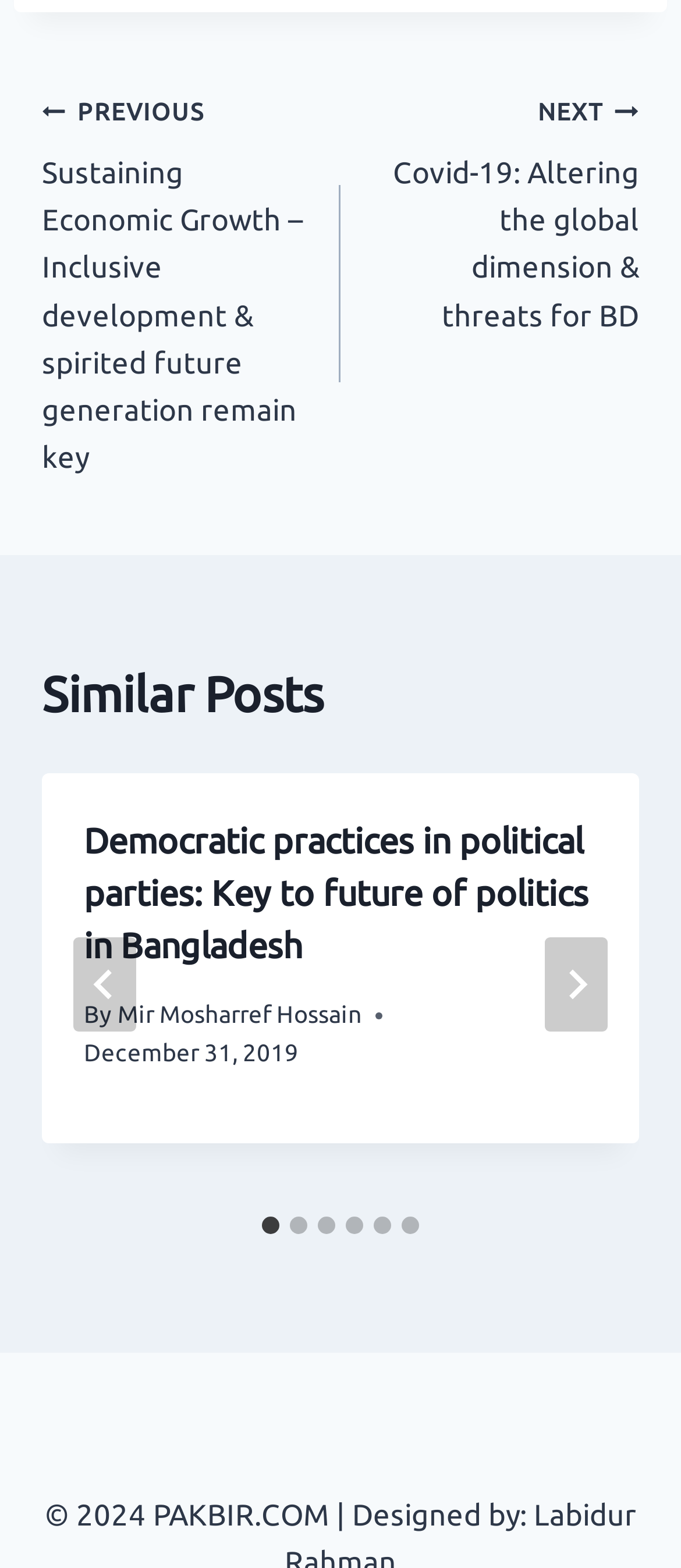Please identify the bounding box coordinates of the element that needs to be clicked to execute the following command: "Select slide 2". Provide the bounding box using four float numbers between 0 and 1, formatted as [left, top, right, bottom].

[0.426, 0.776, 0.451, 0.788]